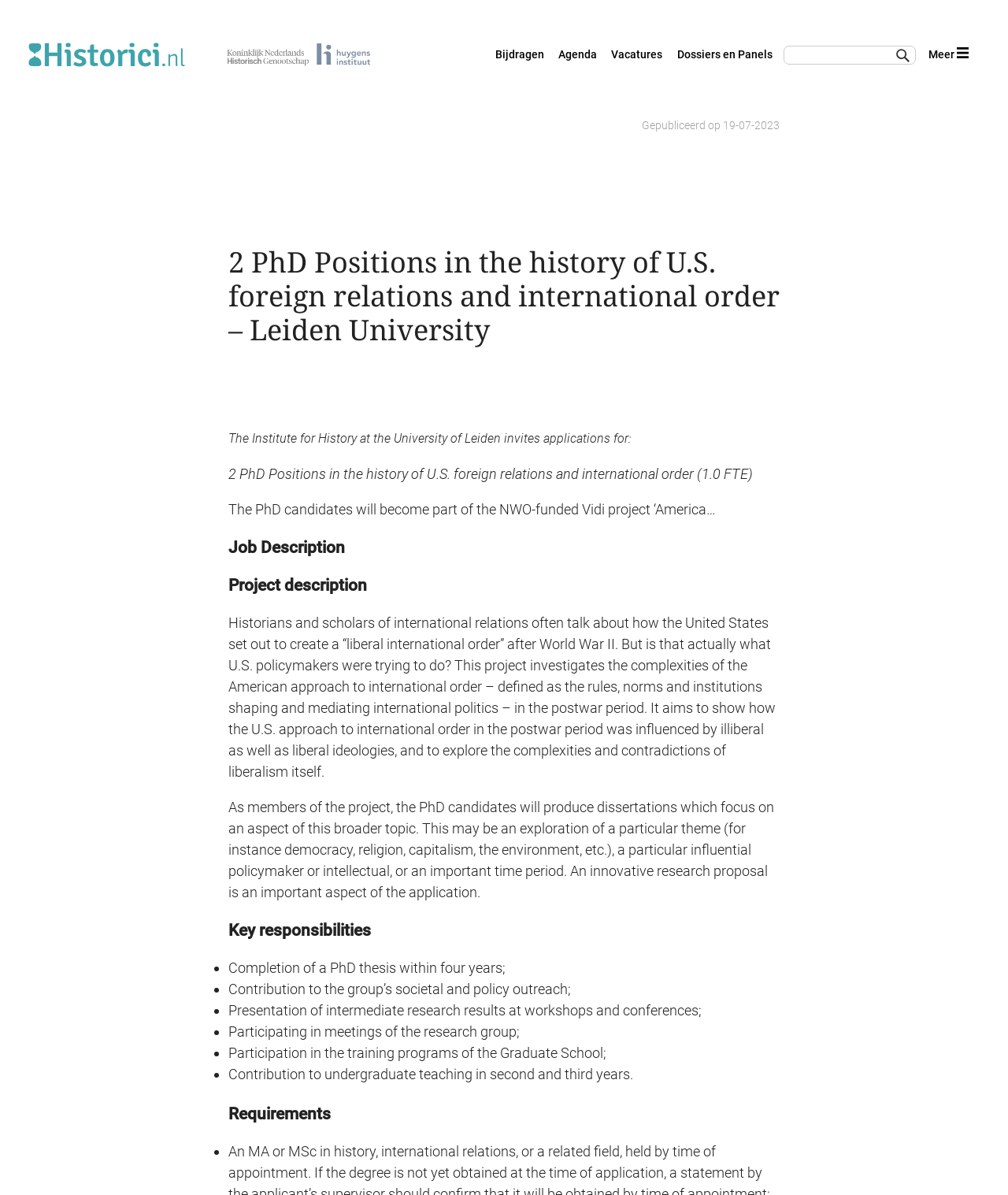What is the name of the project that the PhD candidates will be part of?
Please provide a single word or phrase as your answer based on the image.

Vidi project ‘America…’